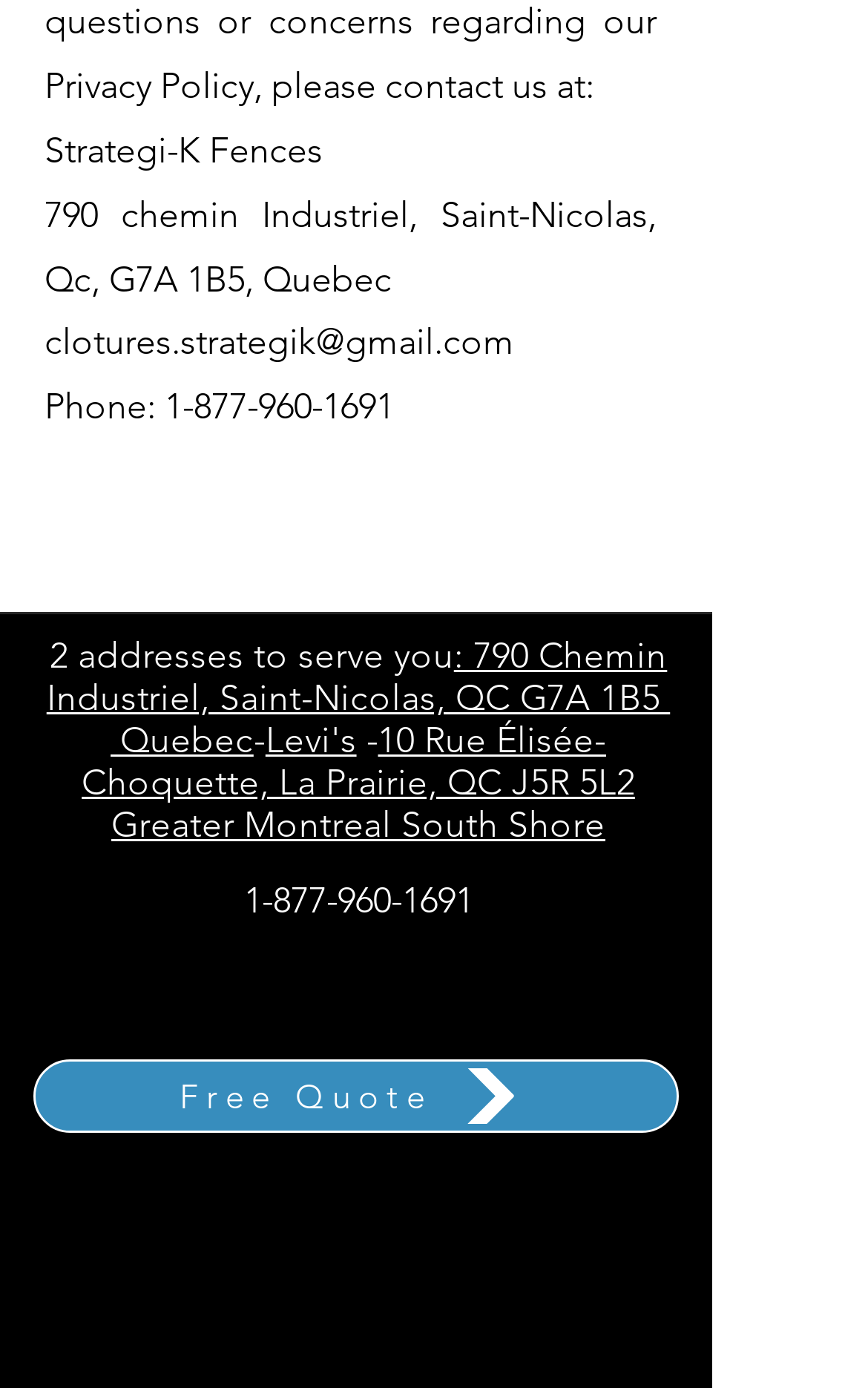Kindly determine the bounding box coordinates for the clickable area to achieve the given instruction: "Click the email link".

[0.051, 0.231, 0.592, 0.262]